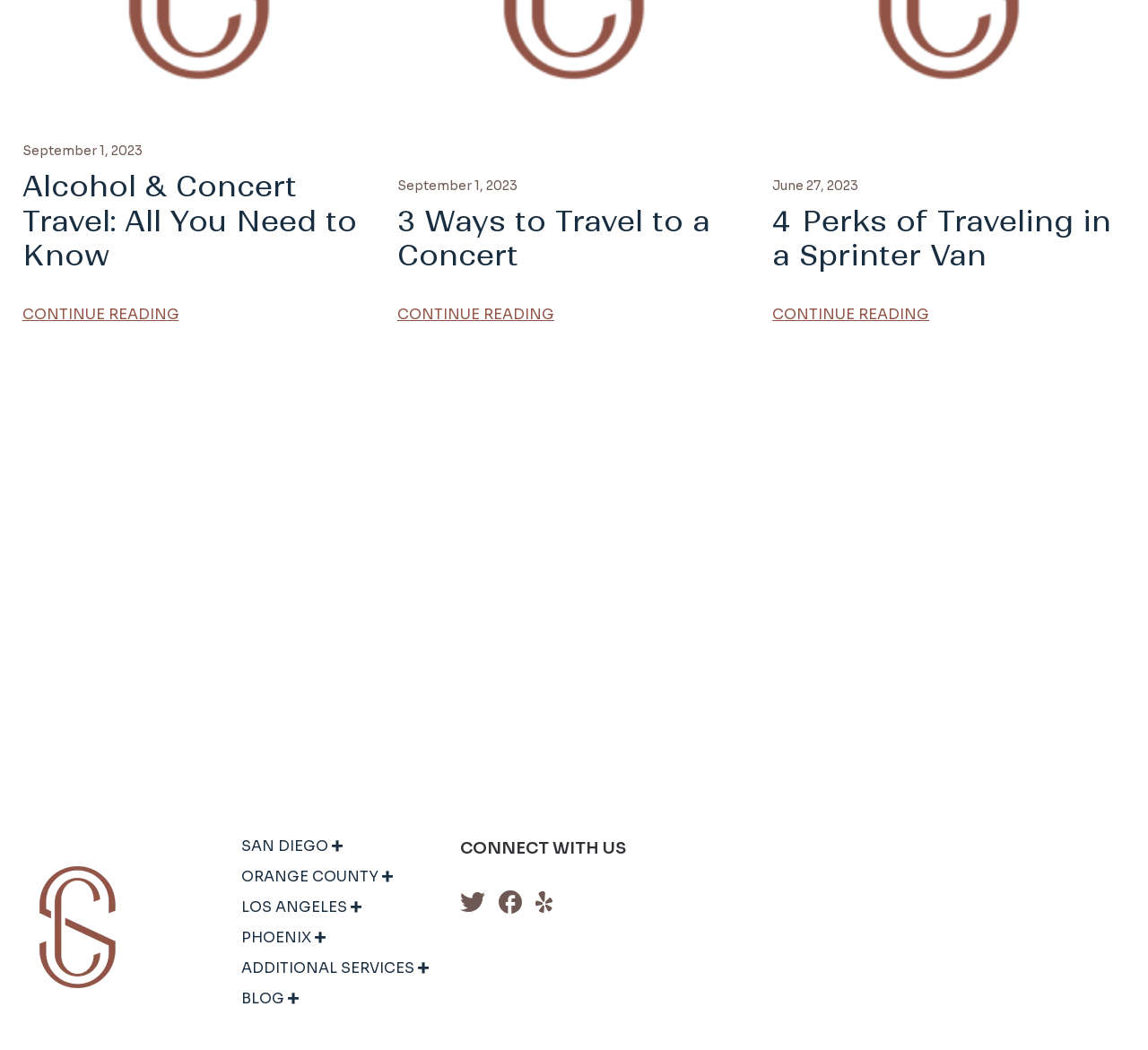Respond to the question below with a single word or phrase: What is the date of the first article?

September 1, 2023